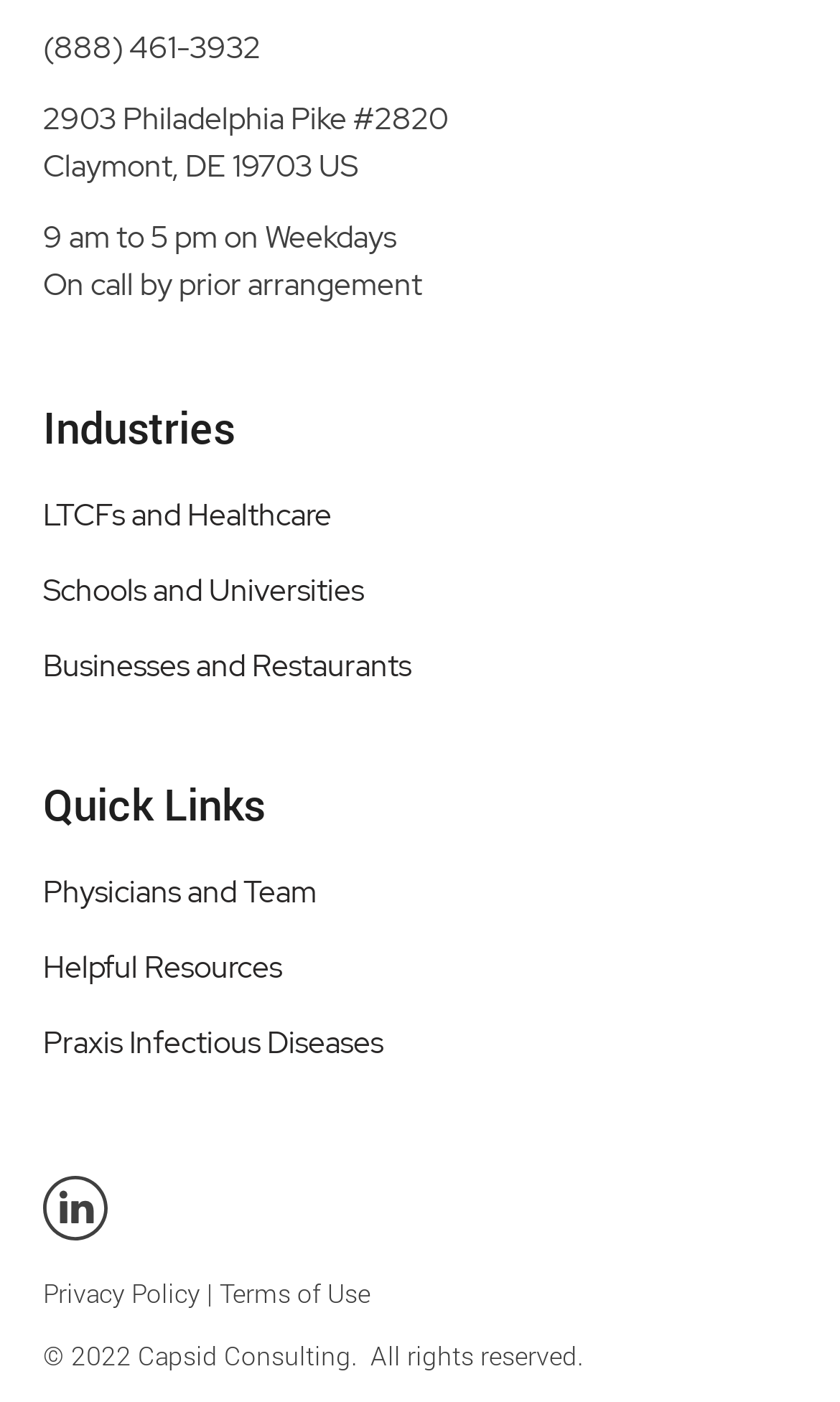Please specify the coordinates of the bounding box for the element that should be clicked to carry out this instruction: "Go to Physicians and Team". The coordinates must be four float numbers between 0 and 1, formatted as [left, top, right, bottom].

[0.051, 0.609, 0.513, 0.663]